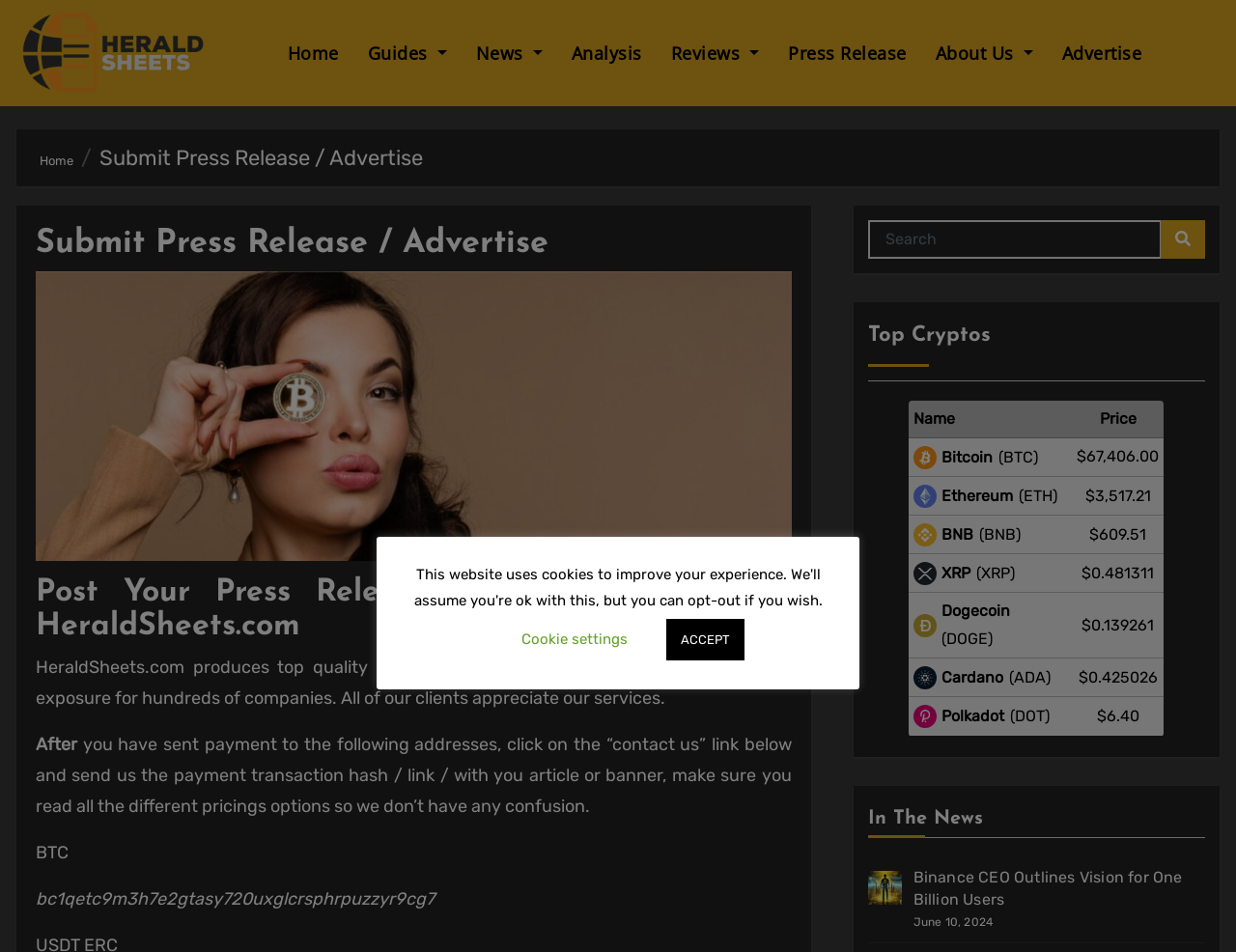Identify the bounding box coordinates for the element you need to click to achieve the following task: "Read the 'In The News' article". The coordinates must be four float values ranging from 0 to 1, formatted as [left, top, right, bottom].

[0.739, 0.911, 0.957, 0.954]